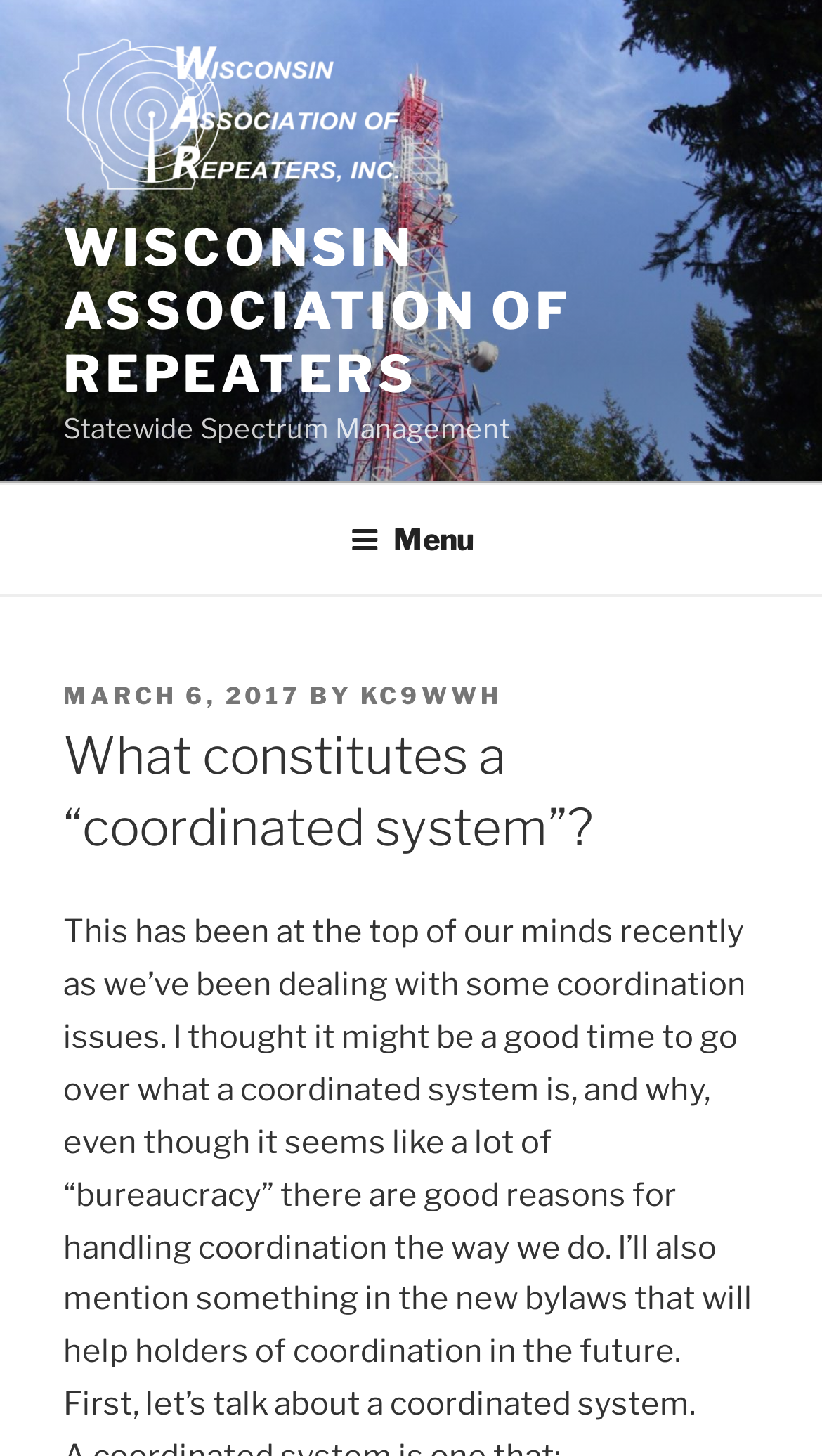Please provide a comprehensive response to the question below by analyzing the image: 
What is the topic of the latest article?

The topic of the latest article can be found in the main content section of the webpage, where the heading 'What constitutes a “coordinated system”?' is written, and the article starts with the sentence 'This has been at the top of our minds recently as we’ve been dealing with some coordination issues.'